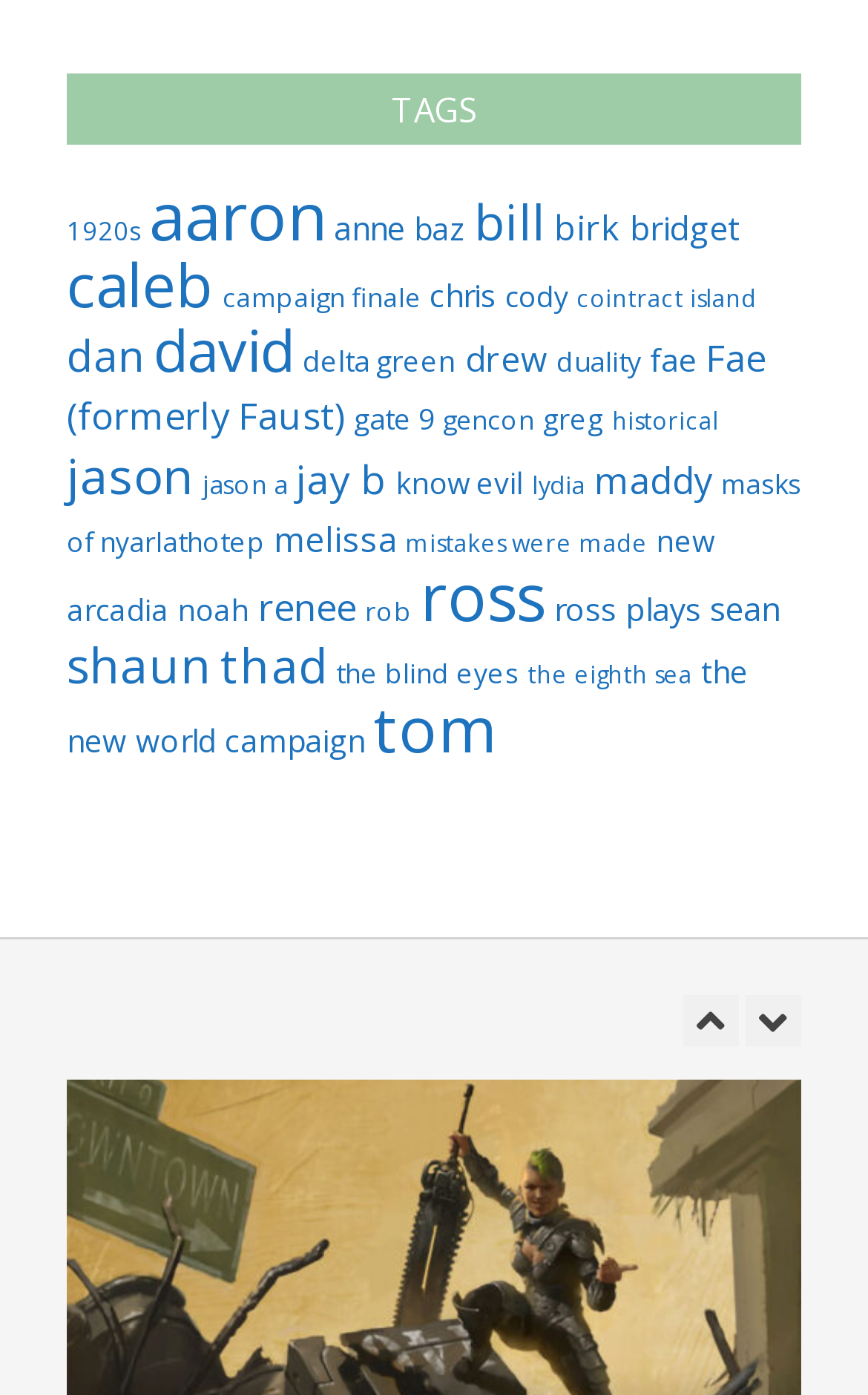What is the position of the link 'campaign finale'?
Using the image as a reference, give a one-word or short phrase answer.

above 'chris'